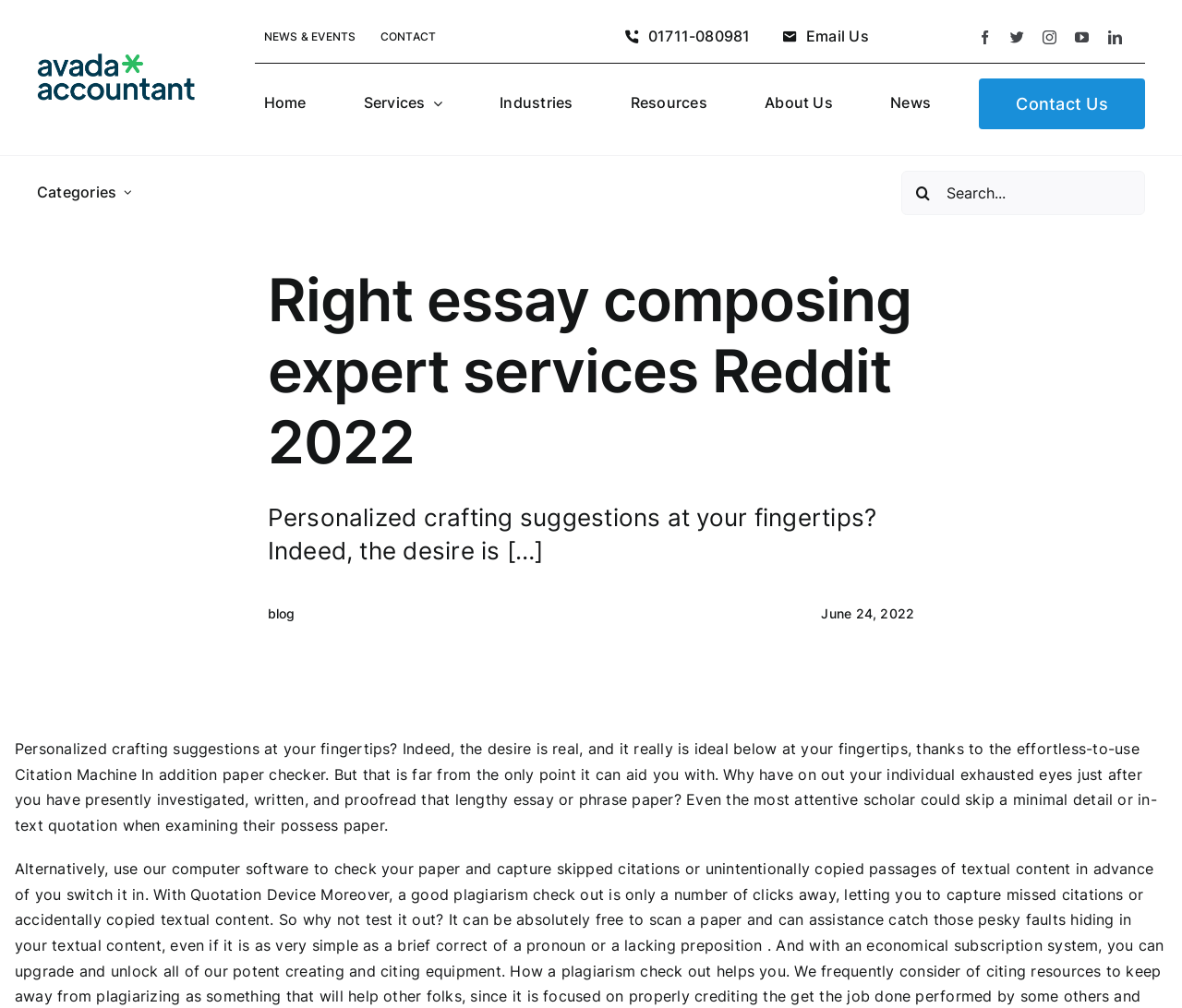Please indicate the bounding box coordinates for the clickable area to complete the following task: "Search for something". The coordinates should be specified as four float numbers between 0 and 1, i.e., [left, top, right, bottom].

[0.762, 0.169, 0.969, 0.213]